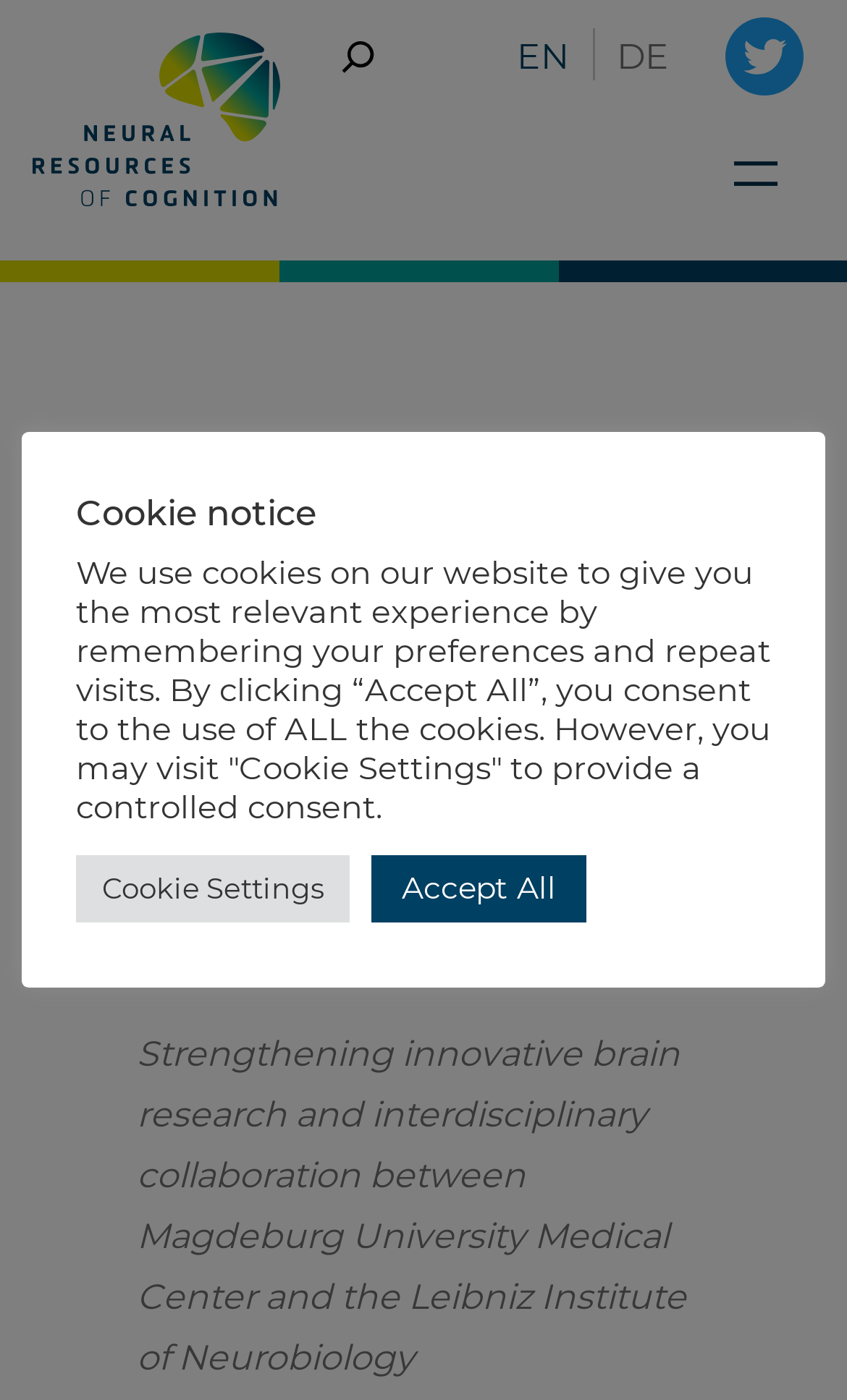What is the language of the webpage?
Look at the screenshot and give a one-word or phrase answer.

German